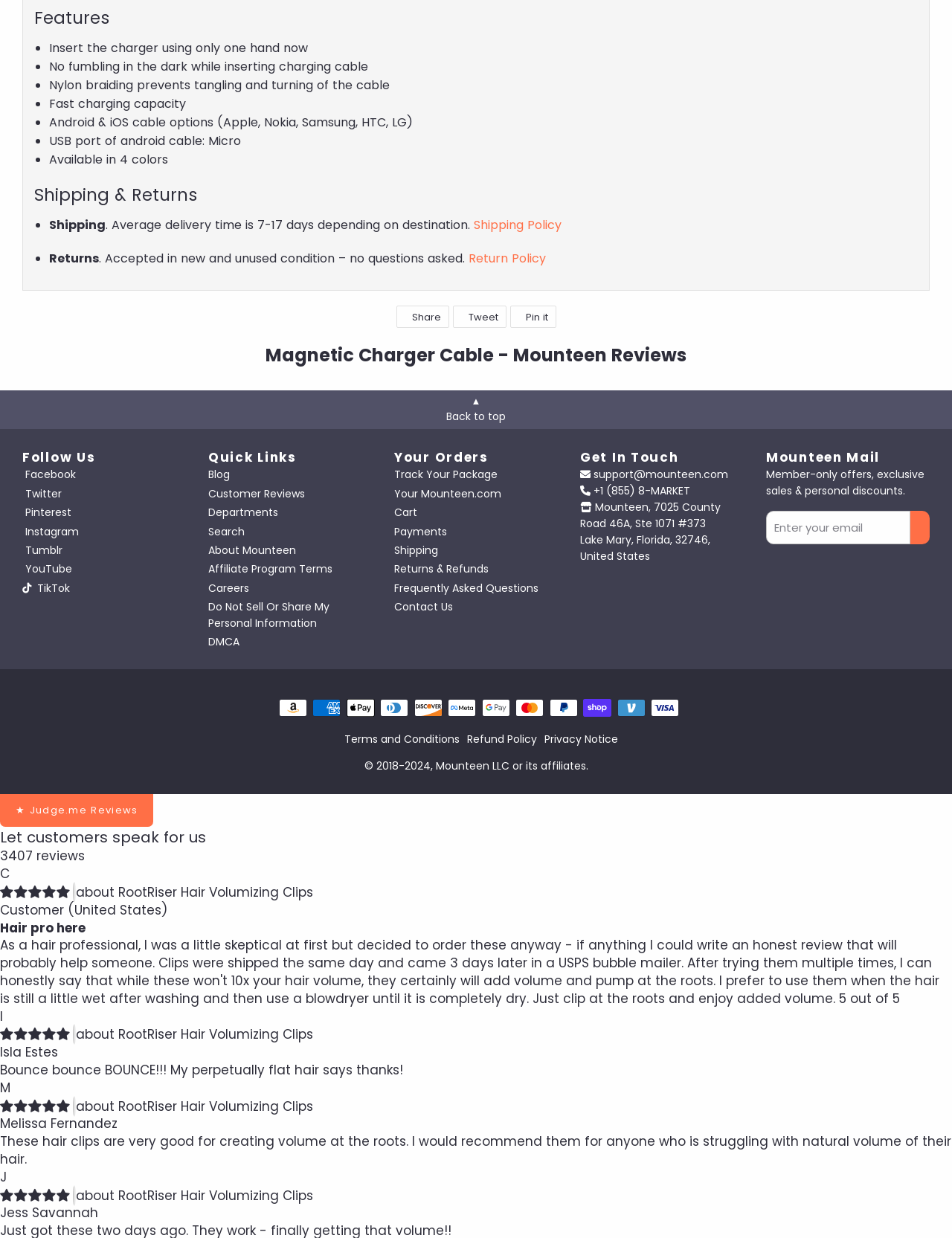Identify the bounding box for the described UI element: "FOLKBOOT.EE".

None